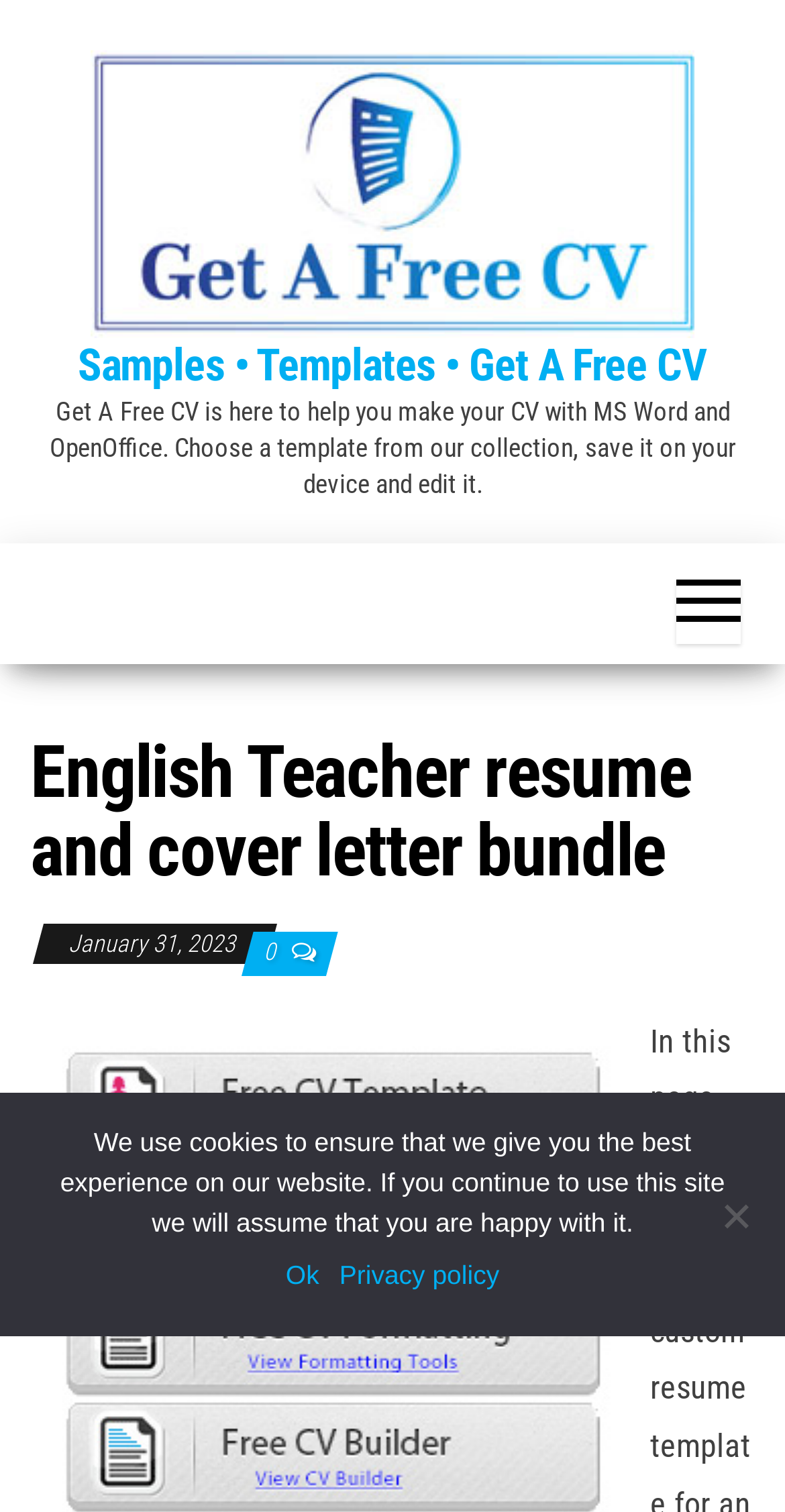What is the topic of the CV template?
Deliver a detailed and extensive answer to the question.

The webpage is focused on providing a custom CV template and cover letter for an English teacher, indicating that the topic of the template is specifically for English teaching professionals.